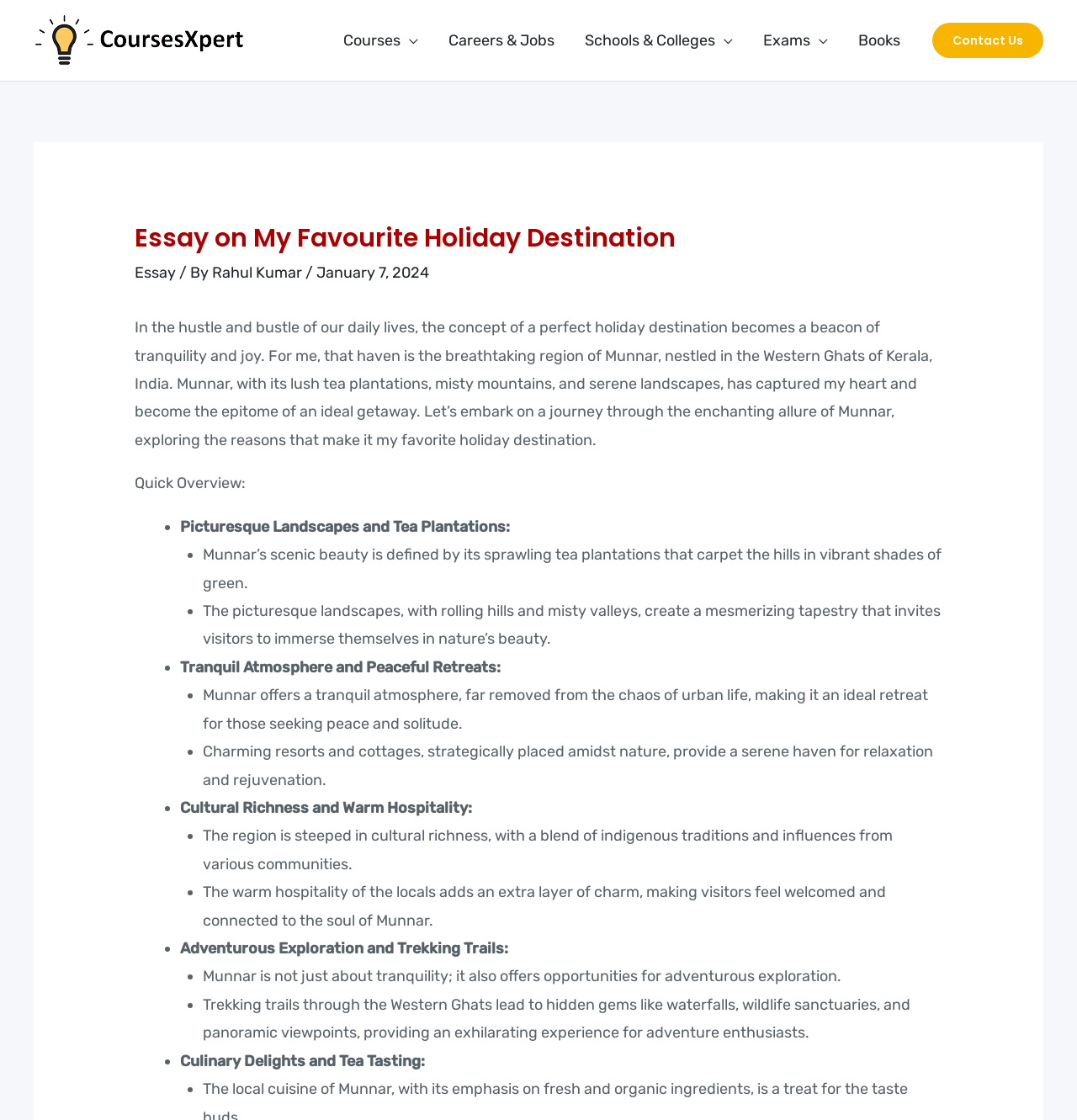Indicate the bounding box coordinates of the element that needs to be clicked to satisfy the following instruction: "Visit the Careers & Jobs page". The coordinates should be four float numbers between 0 and 1, i.e., [left, top, right, bottom].

[0.402, 0.01, 0.529, 0.062]